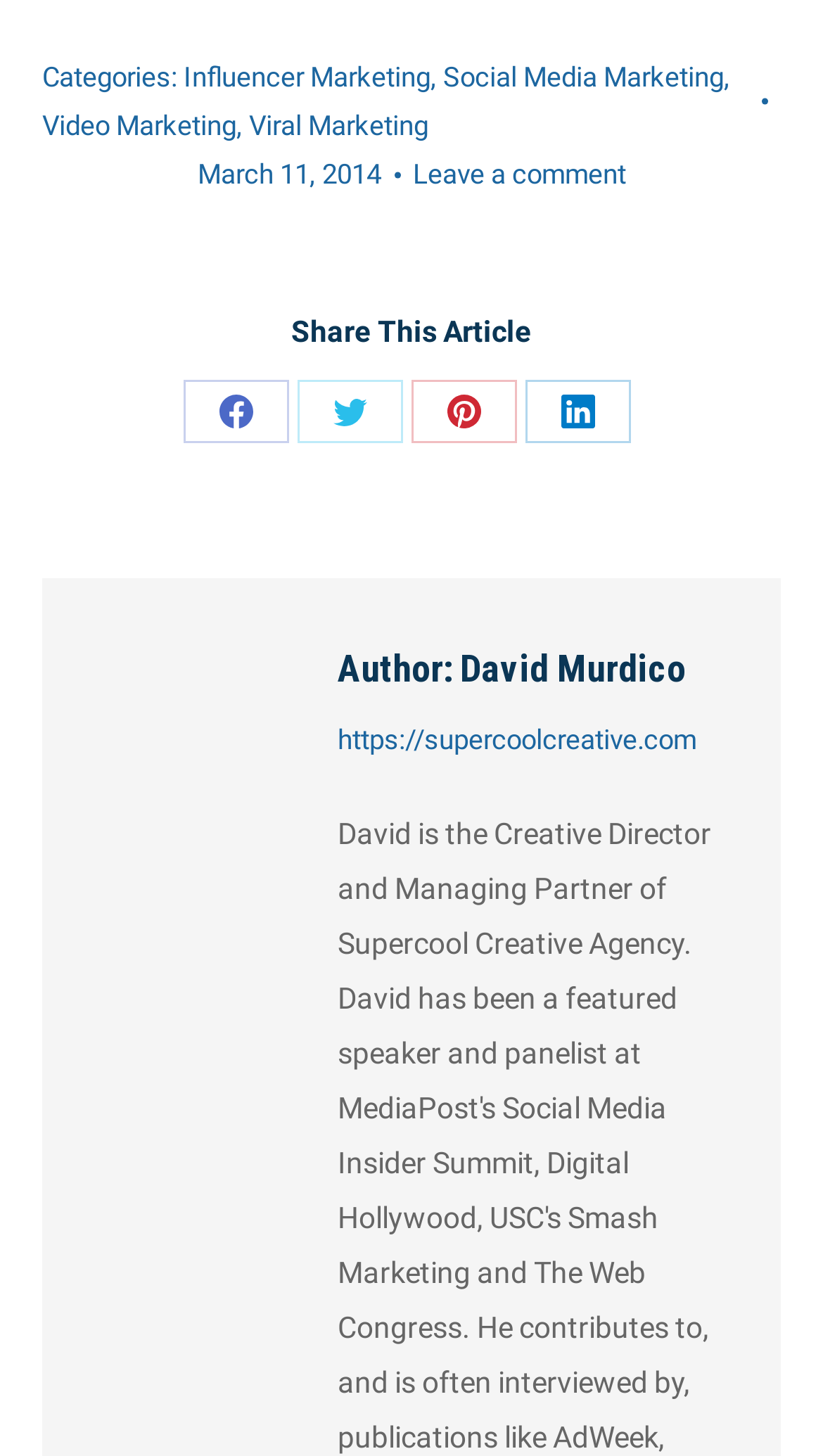Find the bounding box of the element with the following description: "Influencer Marketing". The coordinates must be four float numbers between 0 and 1, formatted as [left, top, right, bottom].

[0.223, 0.042, 0.523, 0.064]